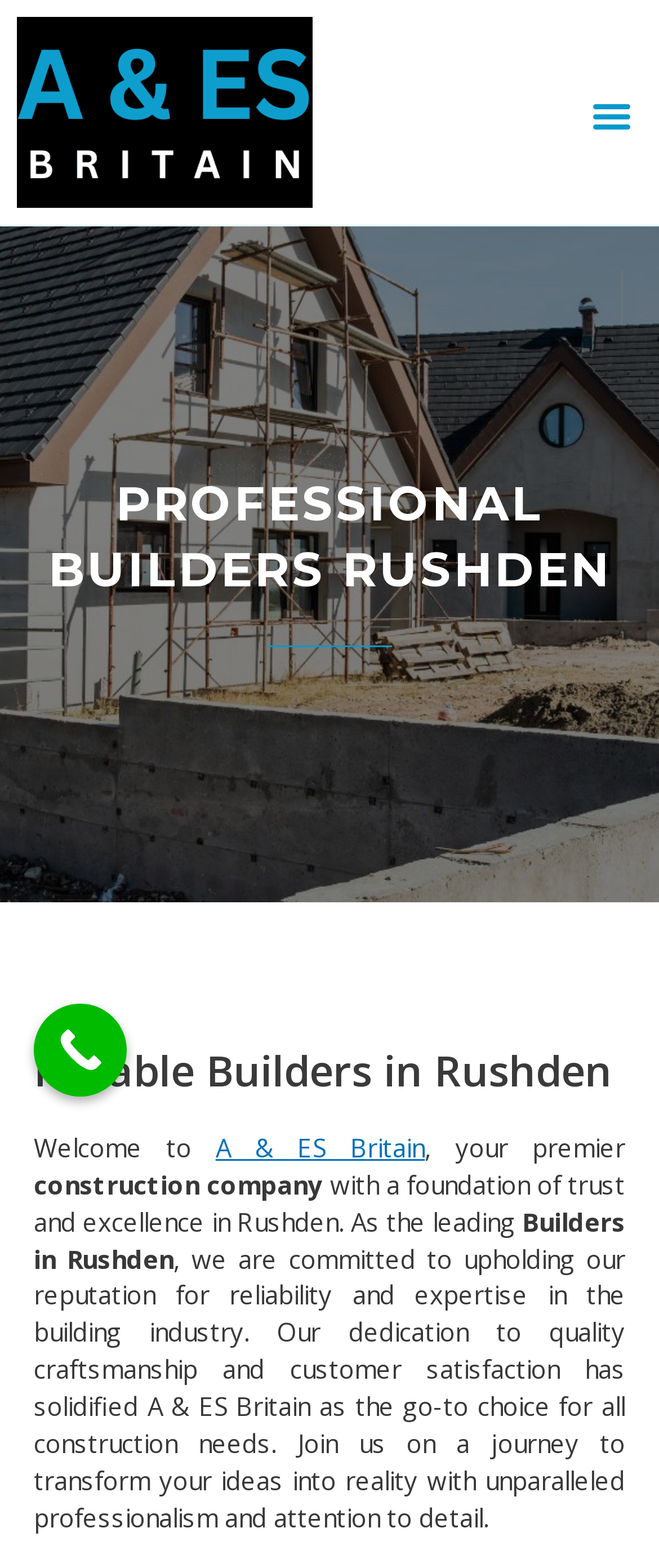Using the information from the screenshot, answer the following question thoroughly:
What is the name of the construction company?

I found the name of the construction company by looking at the link 'A & ES Britain' which is located at [0.327, 0.721, 0.645, 0.742] and is part of the welcome message.